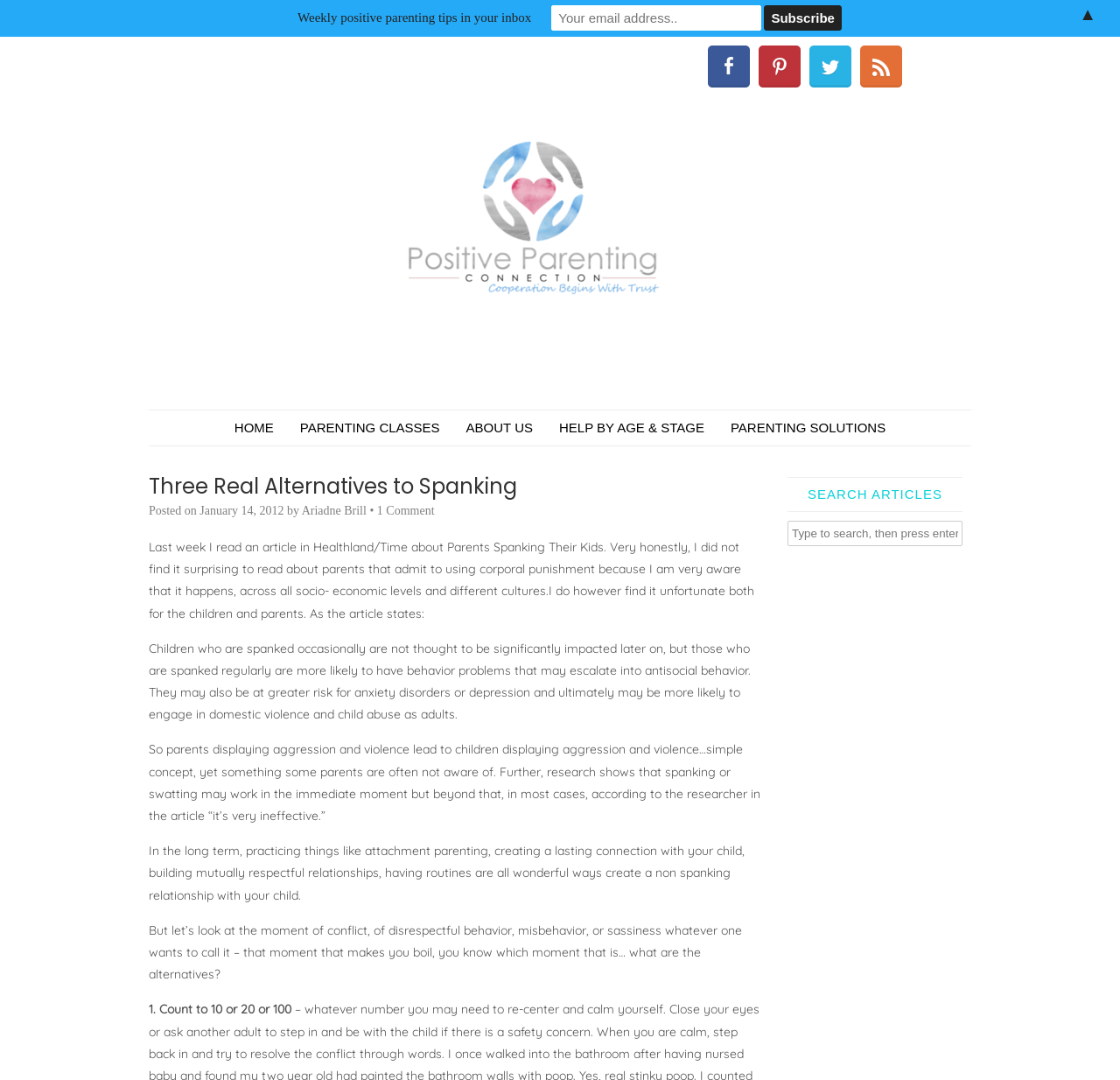Can you extract the headline from the webpage for me?

Three Real Alternatives to Spanking